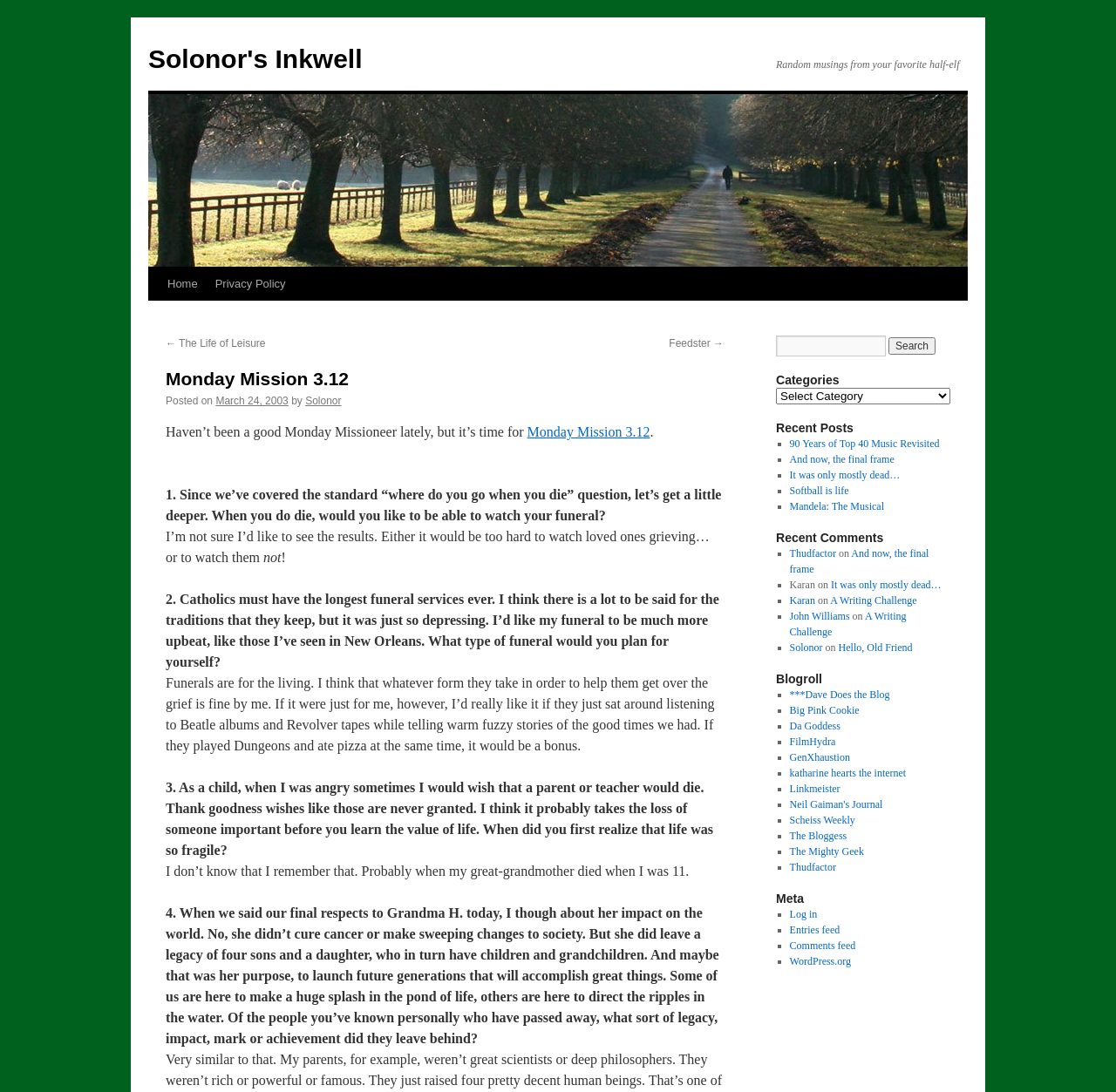Determine the bounding box coordinates of the section I need to click to execute the following instruction: "Click on the 'Home' link". Provide the coordinates as four float numbers between 0 and 1, i.e., [left, top, right, bottom].

[0.142, 0.245, 0.185, 0.275]